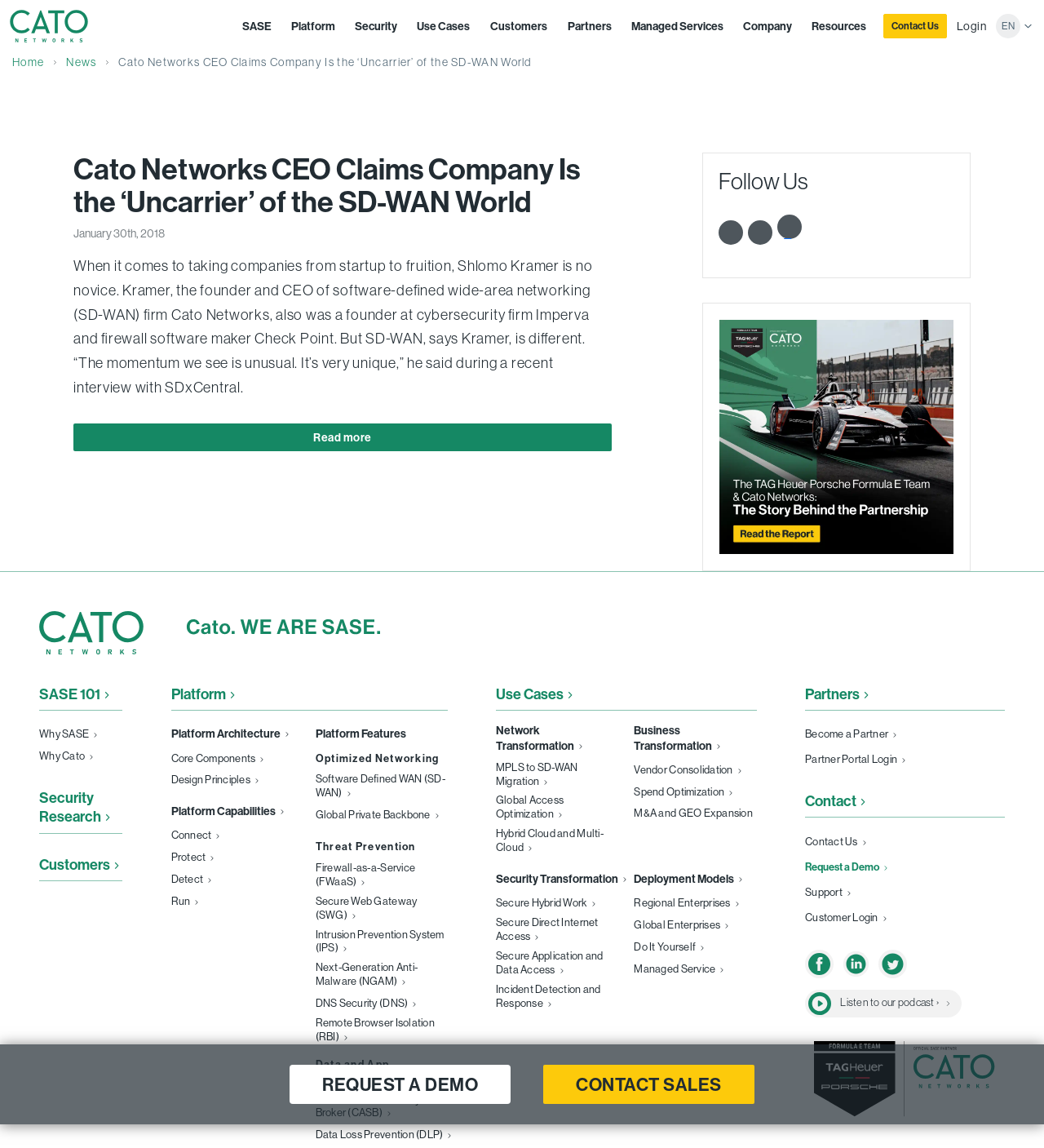Determine the bounding box coordinates for the area that needs to be clicked to fulfill this task: "Read the news article". The coordinates must be given as four float numbers between 0 and 1, i.e., [left, top, right, bottom].

[0.07, 0.133, 0.586, 0.189]